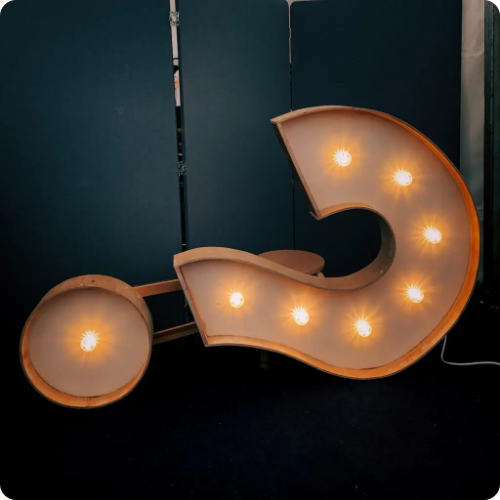Please give a succinct answer using a single word or phrase:
What is the theme of the image?

Frequently asked questions